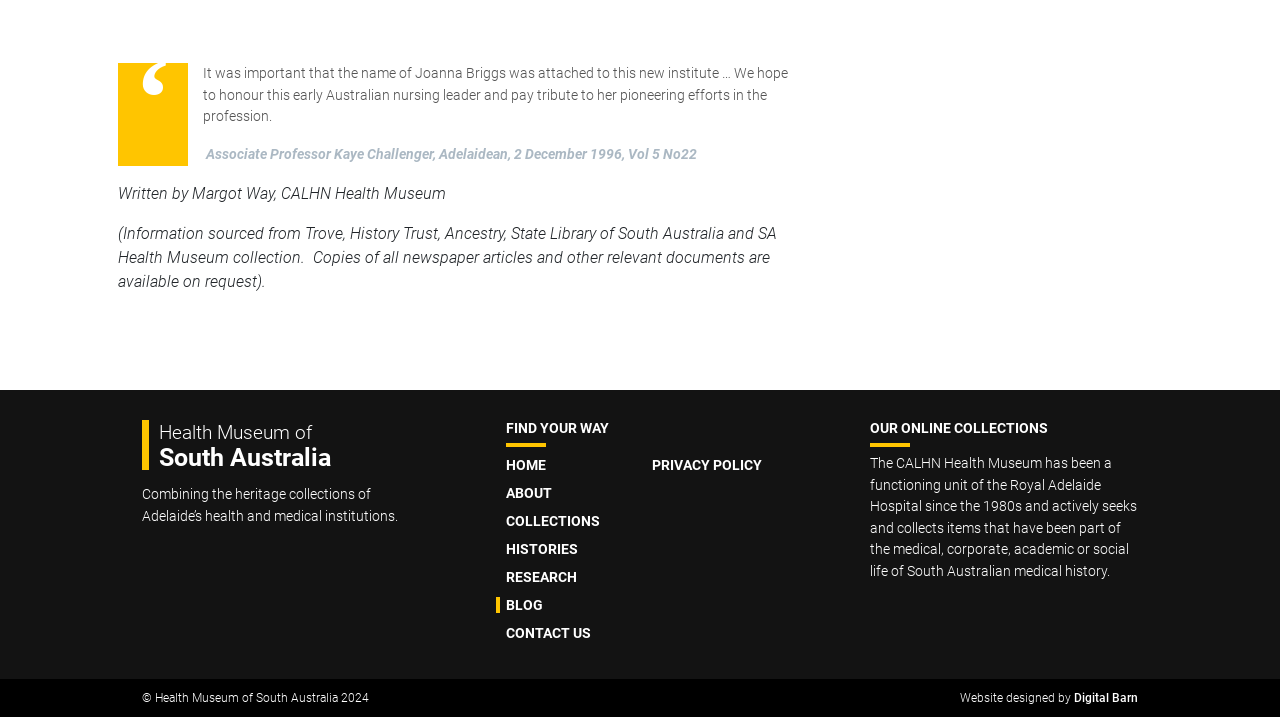Carefully examine the image and provide an in-depth answer to the question: What is the purpose of the CALHN Health Museum?

The question can be answered by reading the StaticText element with the text 'The CALHN Health Museum has been a functioning unit of the Royal Adelaide Hospital since the 1980s and actively seeks and collects items that have been part of the medical, corporate, academic or social life of South Australian medical history.' This indicates that the purpose of the CALHN Health Museum is to collect items related to medical history.